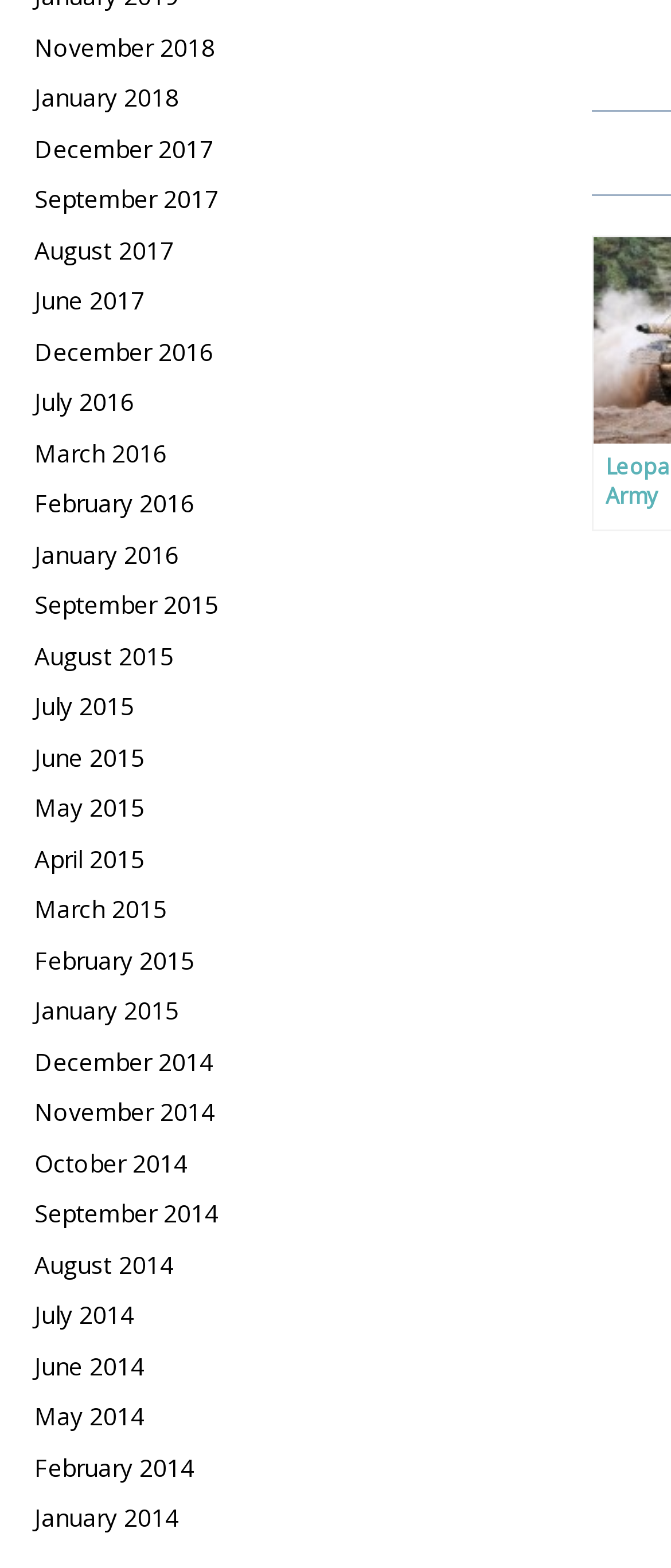Determine the bounding box coordinates for the clickable element to execute this instruction: "View November 2018". Provide the coordinates as four float numbers between 0 and 1, i.e., [left, top, right, bottom].

[0.051, 0.02, 0.321, 0.04]